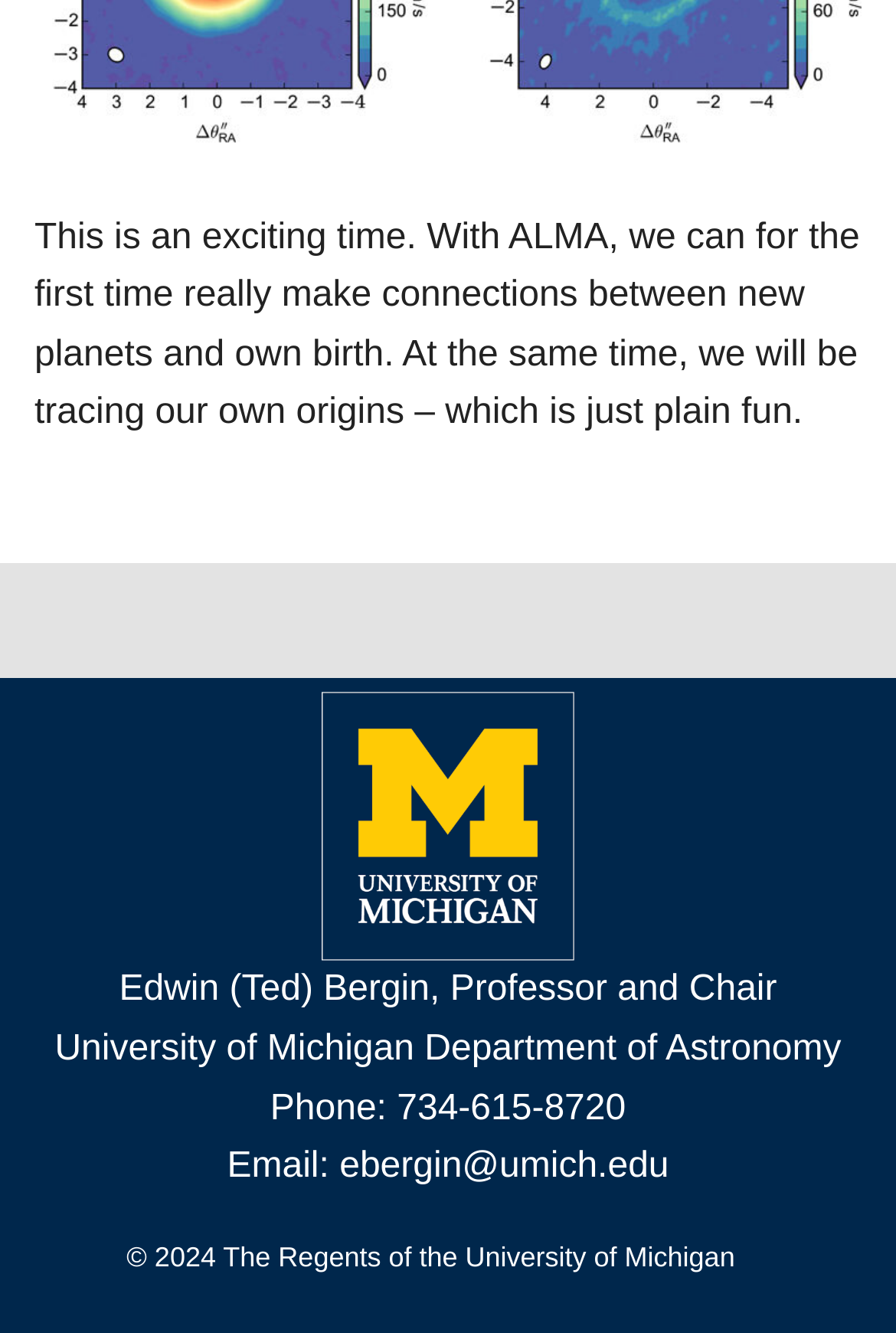Determine the bounding box for the UI element as described: "alt="University of Michigan"". The coordinates should be represented as four float numbers between 0 and 1, formatted as [left, top, right, bottom].

[0.359, 0.52, 0.641, 0.721]